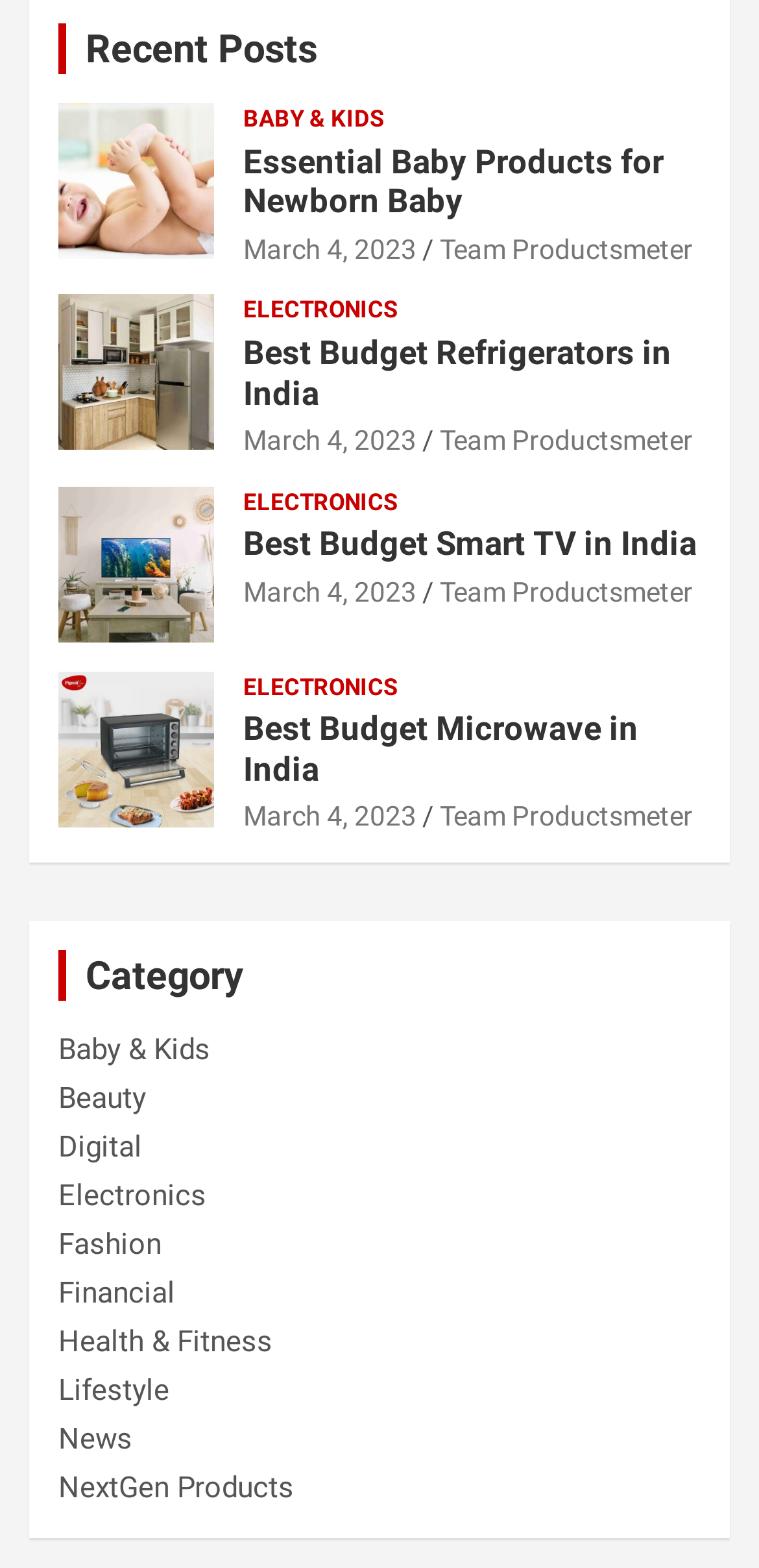Find the UI element described as: "Best Budget Microwave in India" and predict its bounding box coordinates. Ensure the coordinates are four float numbers between 0 and 1, [left, top, right, bottom].

[0.321, 0.452, 0.841, 0.503]